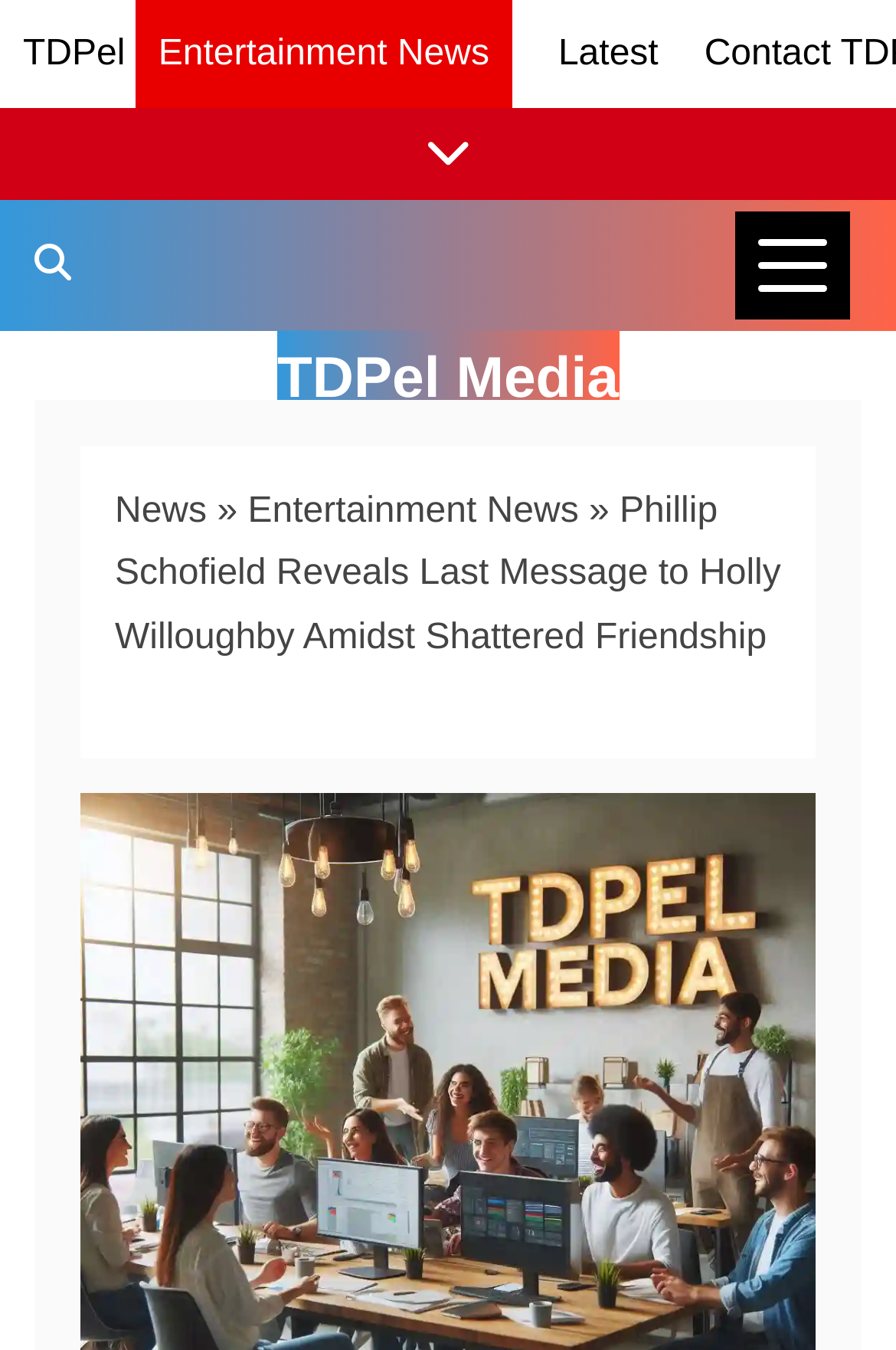What is the name of the media company?
Refer to the image and provide a thorough answer to the question.

I found the answer by looking at the top-left corner of the webpage, where I saw a link with the text 'TDPel'. This suggests that TDPel is the name of the media company.